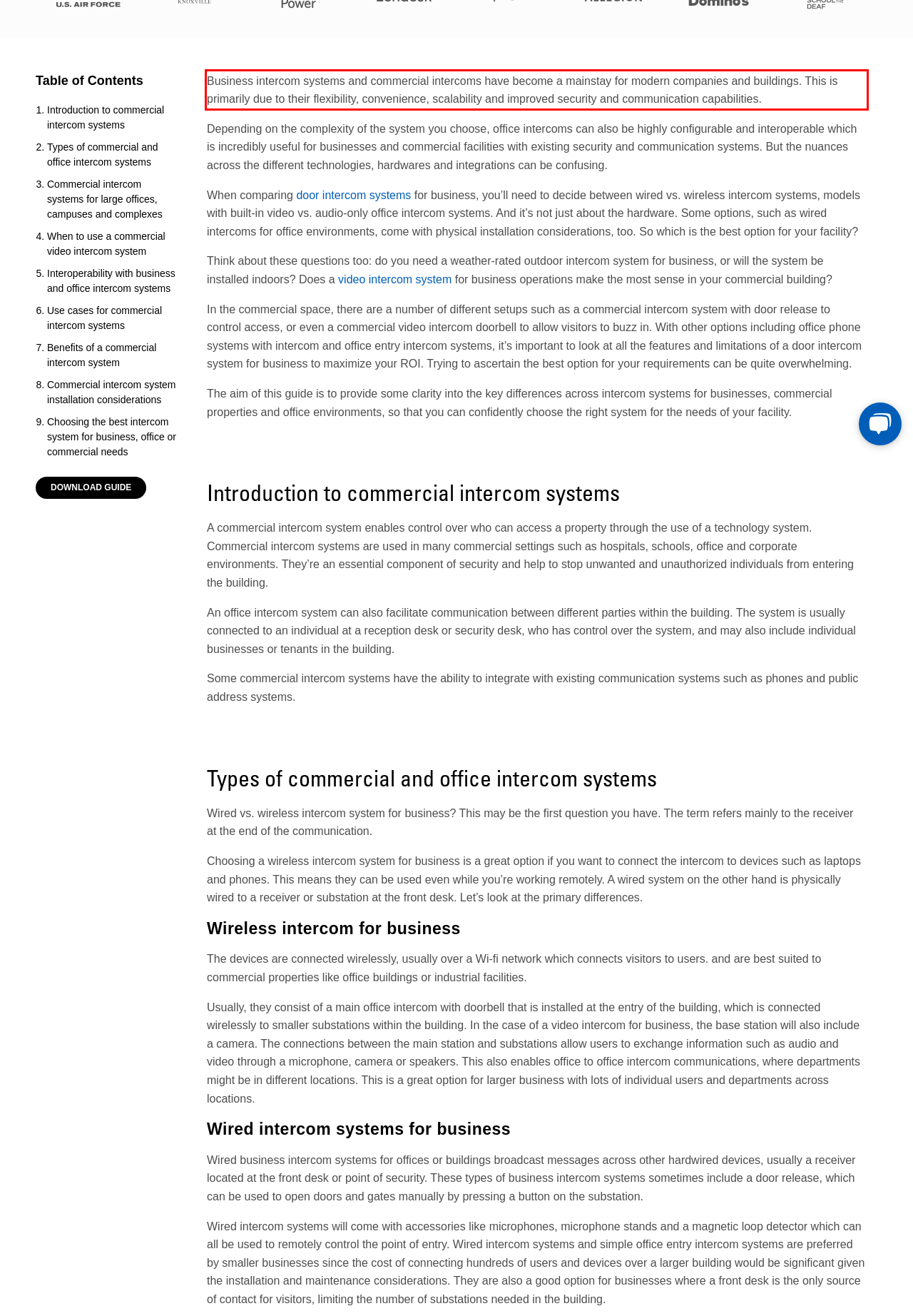You are given a screenshot showing a webpage with a red bounding box. Perform OCR to capture the text within the red bounding box.

Business intercom systems and commercial intercoms have become a mainstay for modern companies and buildings. This is primarily due to their flexibility, convenience, scalability and improved security and communication capabilities.